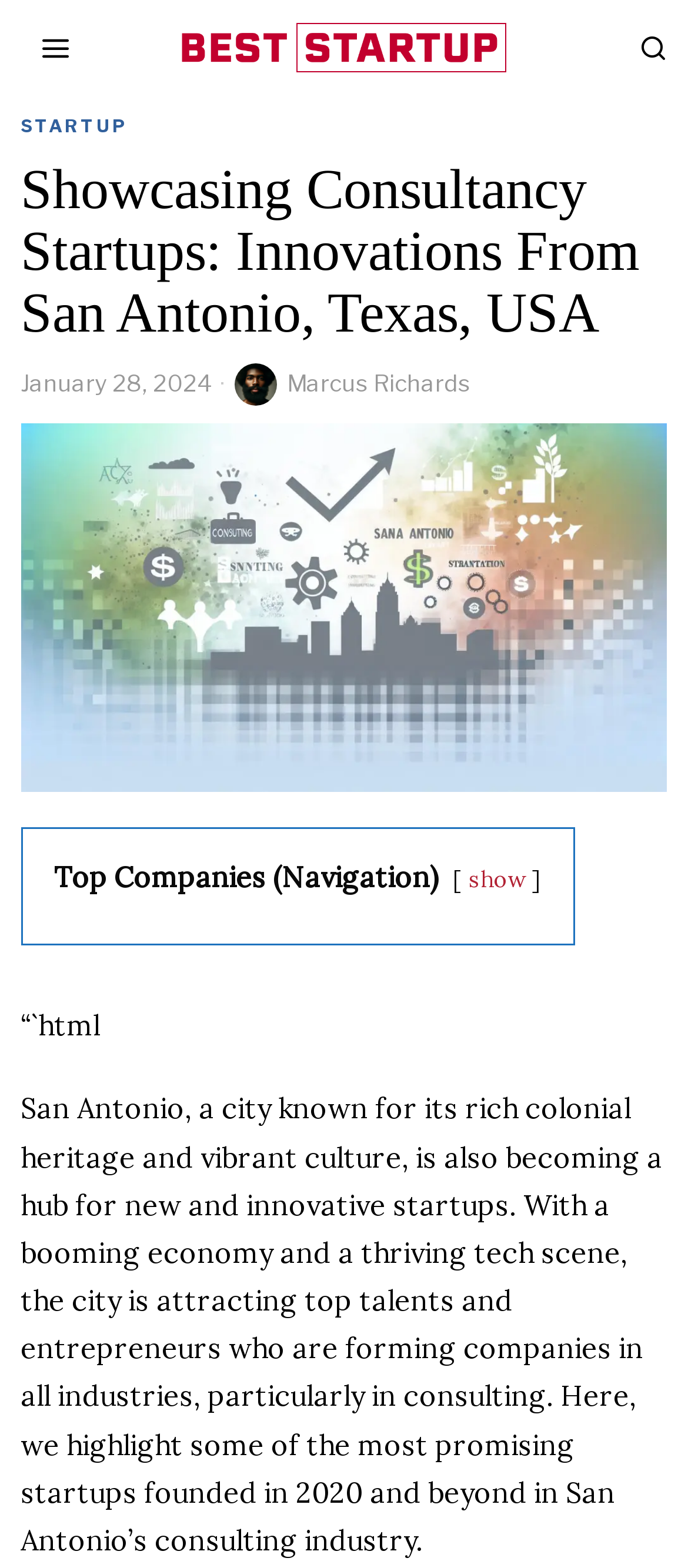What is the headline of the webpage?

Showcasing Consultancy Startups: Innovations From San Antonio, Texas, USA